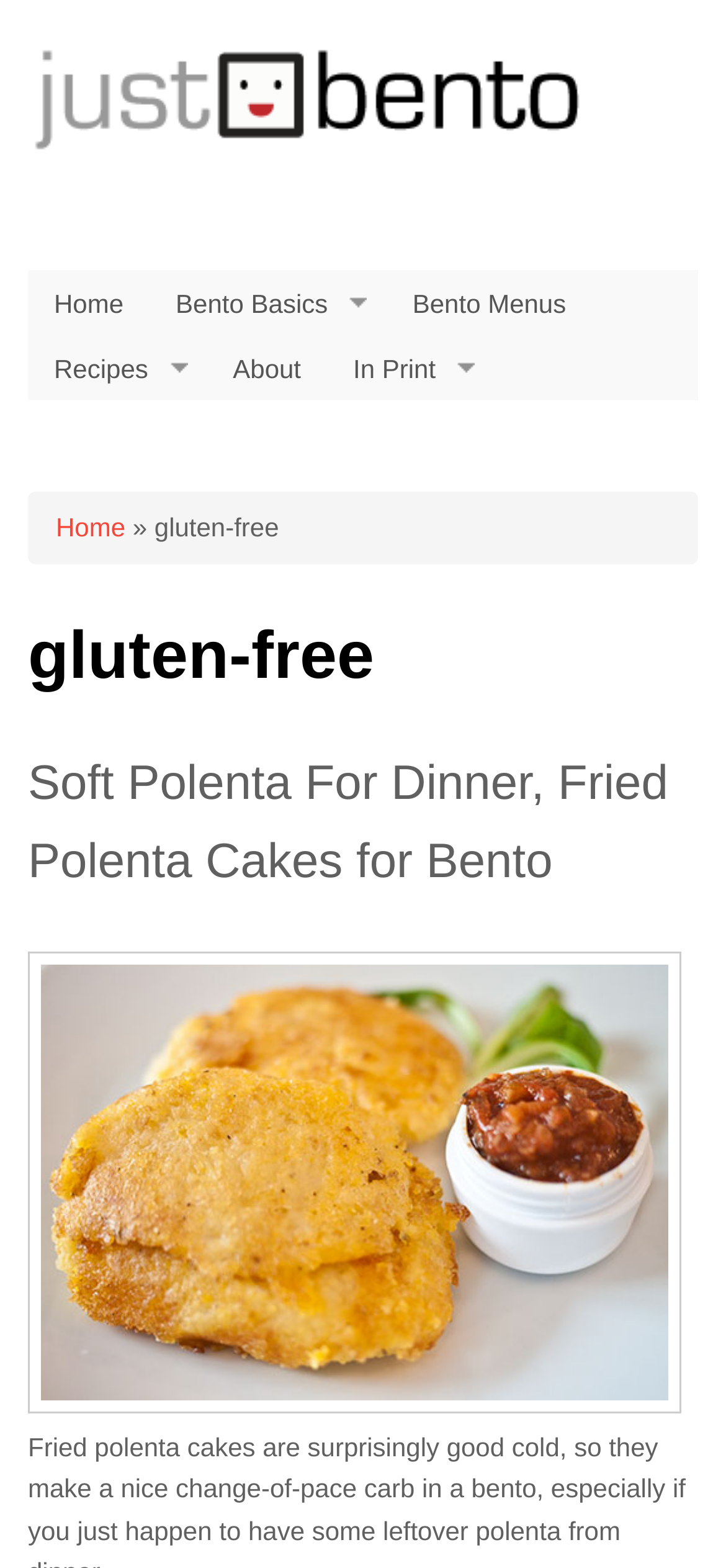Show the bounding box coordinates for the HTML element described as: "Home".

[0.077, 0.327, 0.173, 0.346]